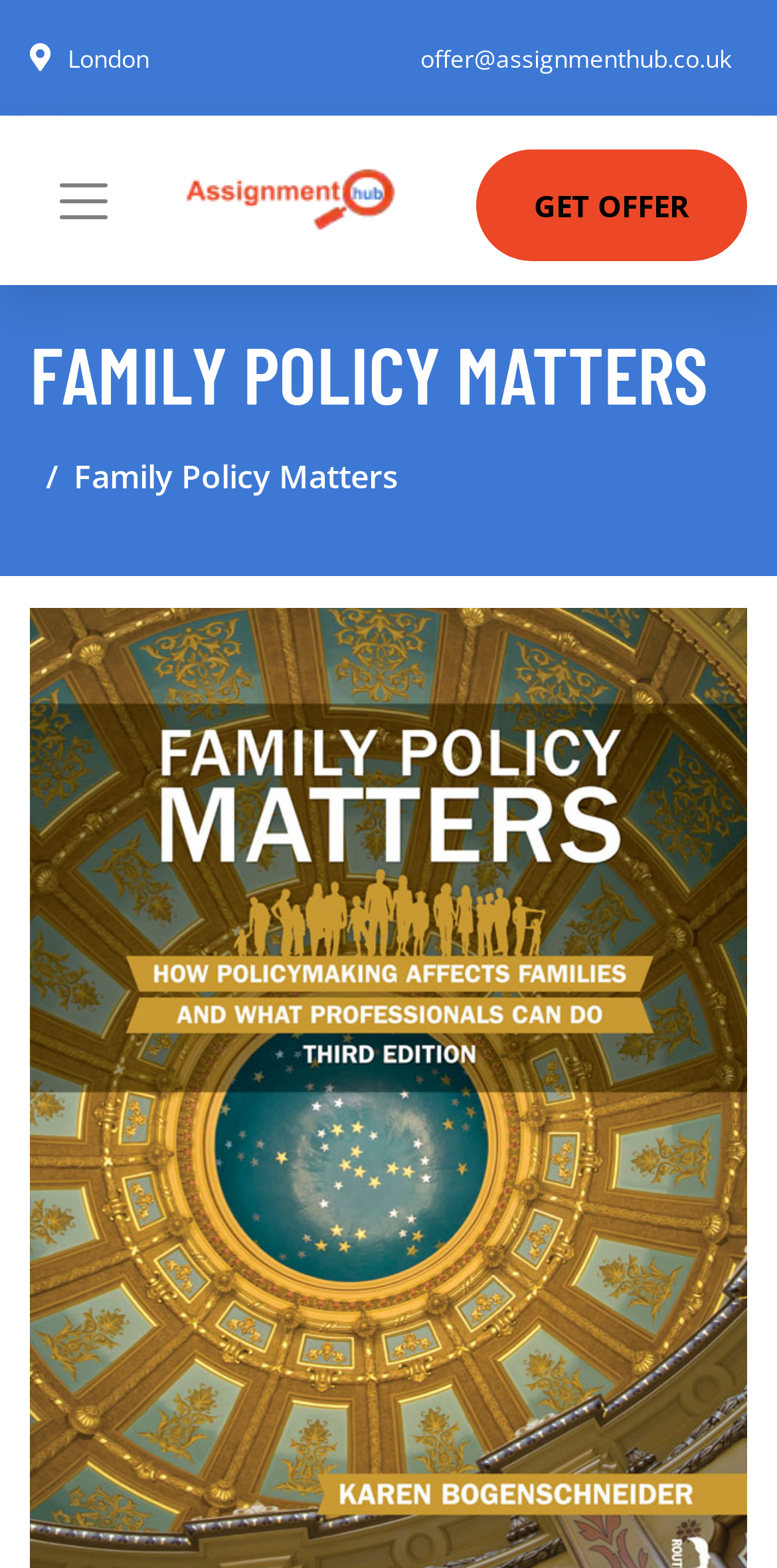Extract the bounding box coordinates for the HTML element that matches this description: "parent_node: GET OFFER aria-label="Toggle navigation"". The coordinates should be four float numbers between 0 and 1, i.e., [left, top, right, bottom].

[0.038, 0.104, 0.177, 0.152]